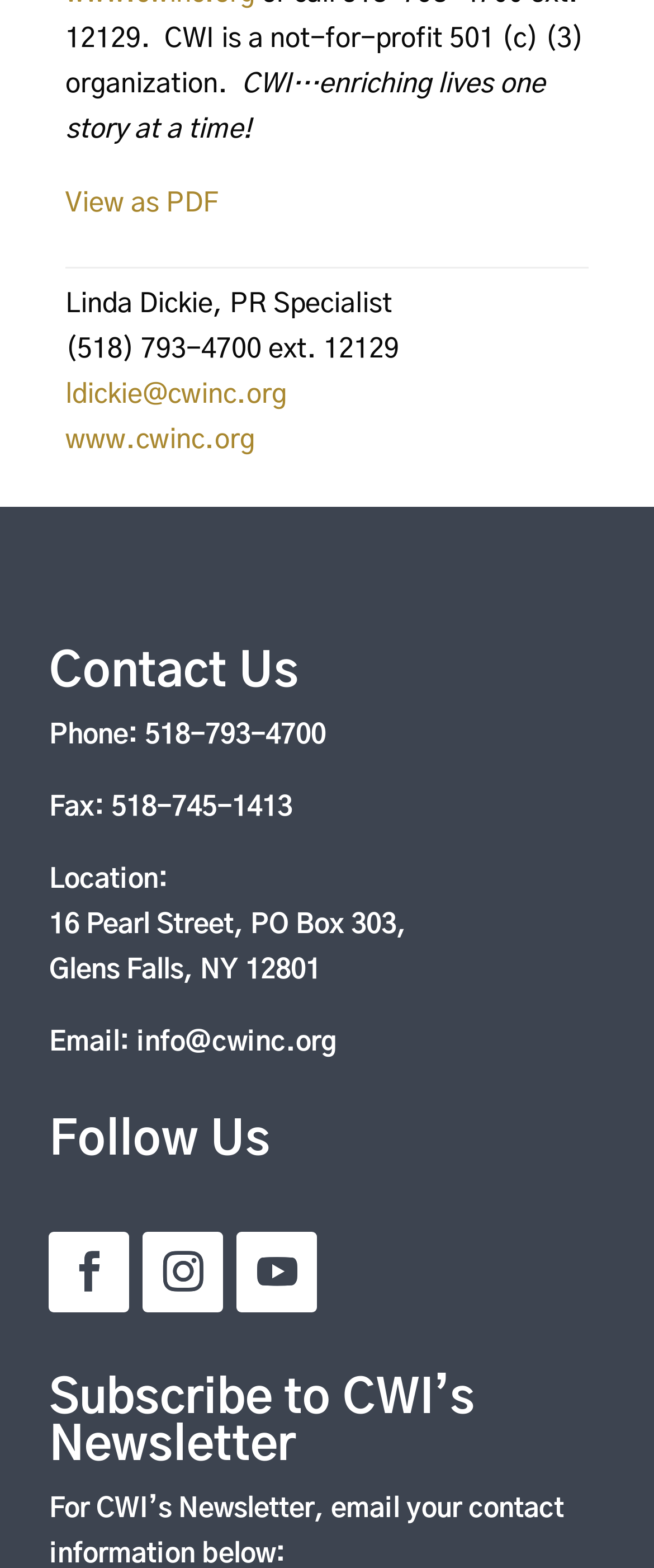What is the location of CWI?
Answer the question with just one word or phrase using the image.

16 Pearl Street, PO Box 303, Glens Falls, NY 12801